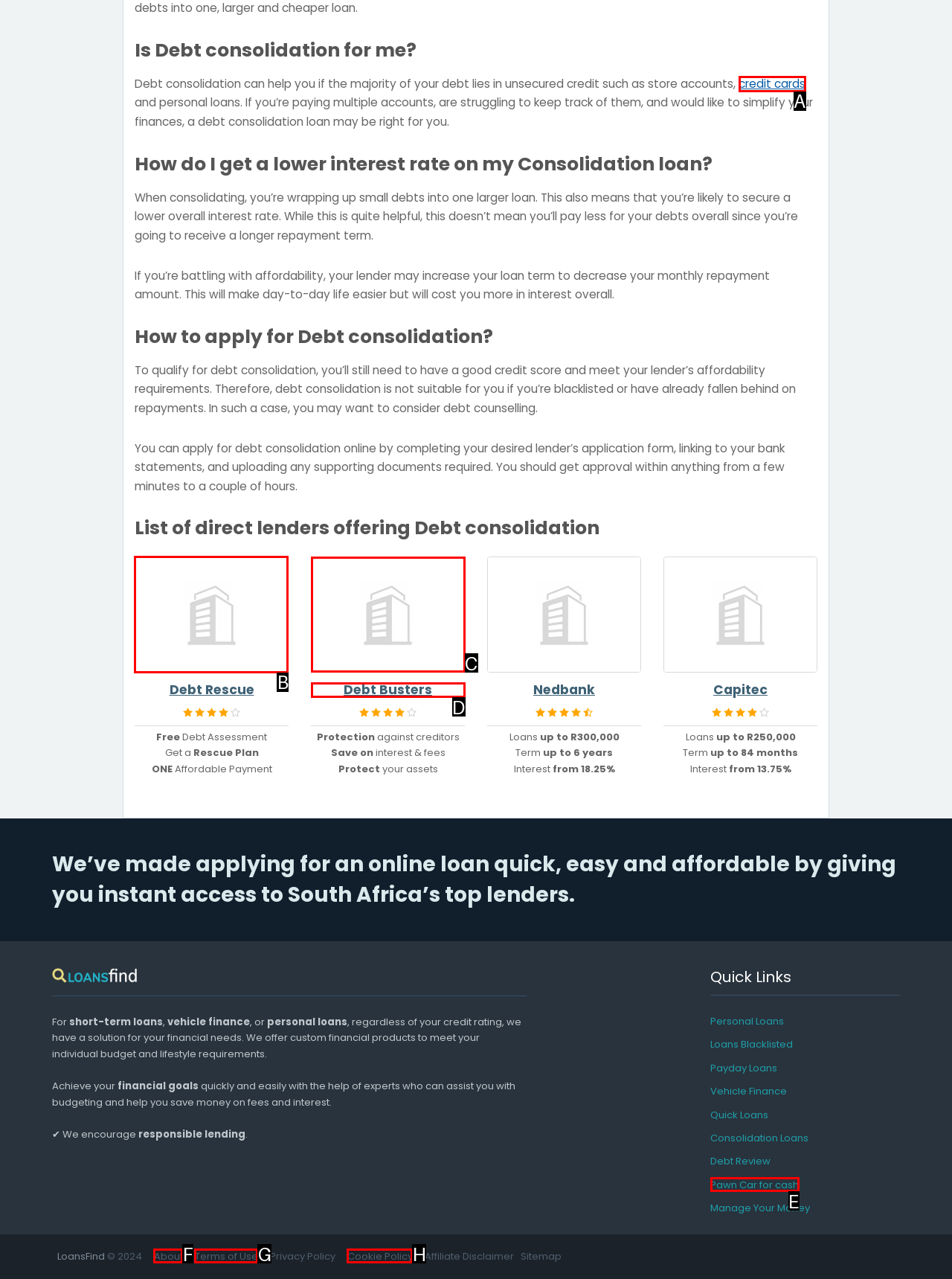Decide which HTML element to click to complete the task: Apply for Debt Rescue Consolidation loan Provide the letter of the appropriate option.

B